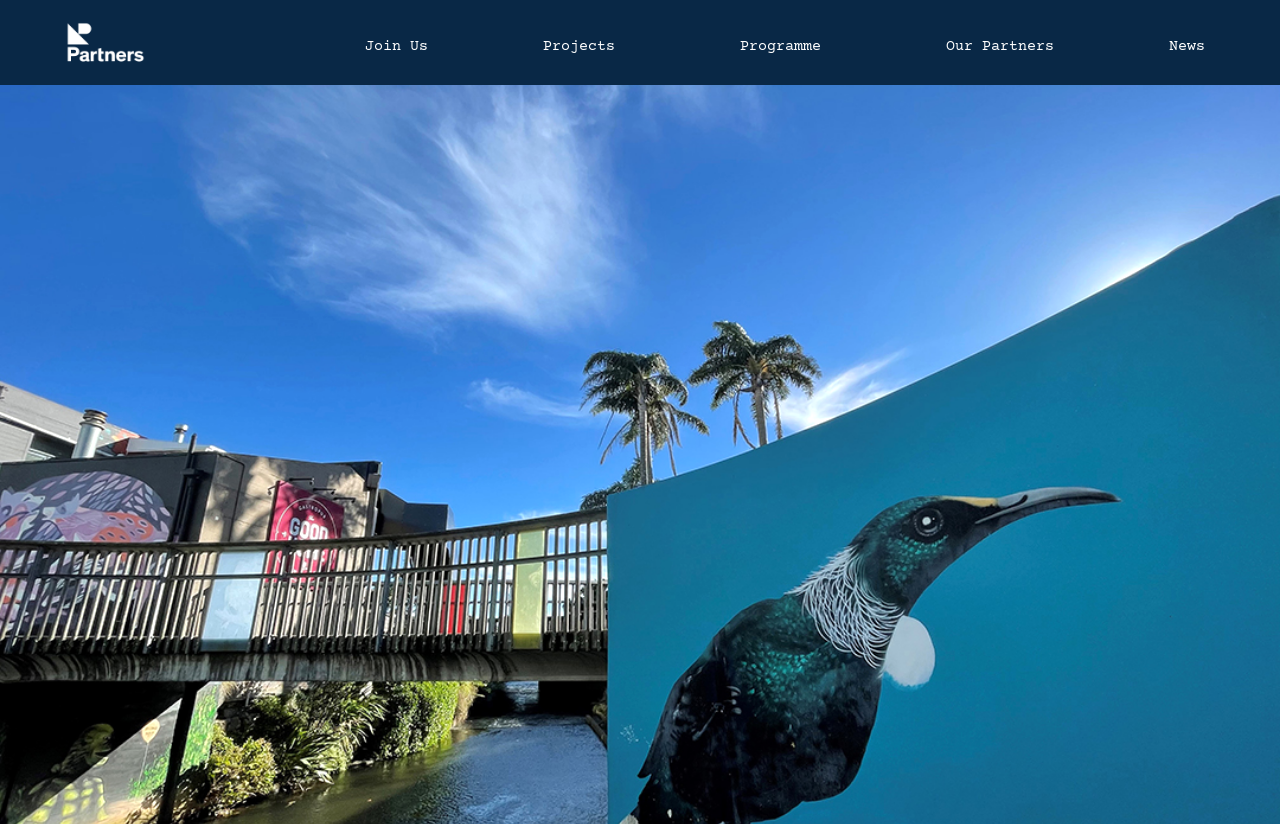Provide a short, one-word or phrase answer to the question below:
How many links are there in the top navigation bar?

5